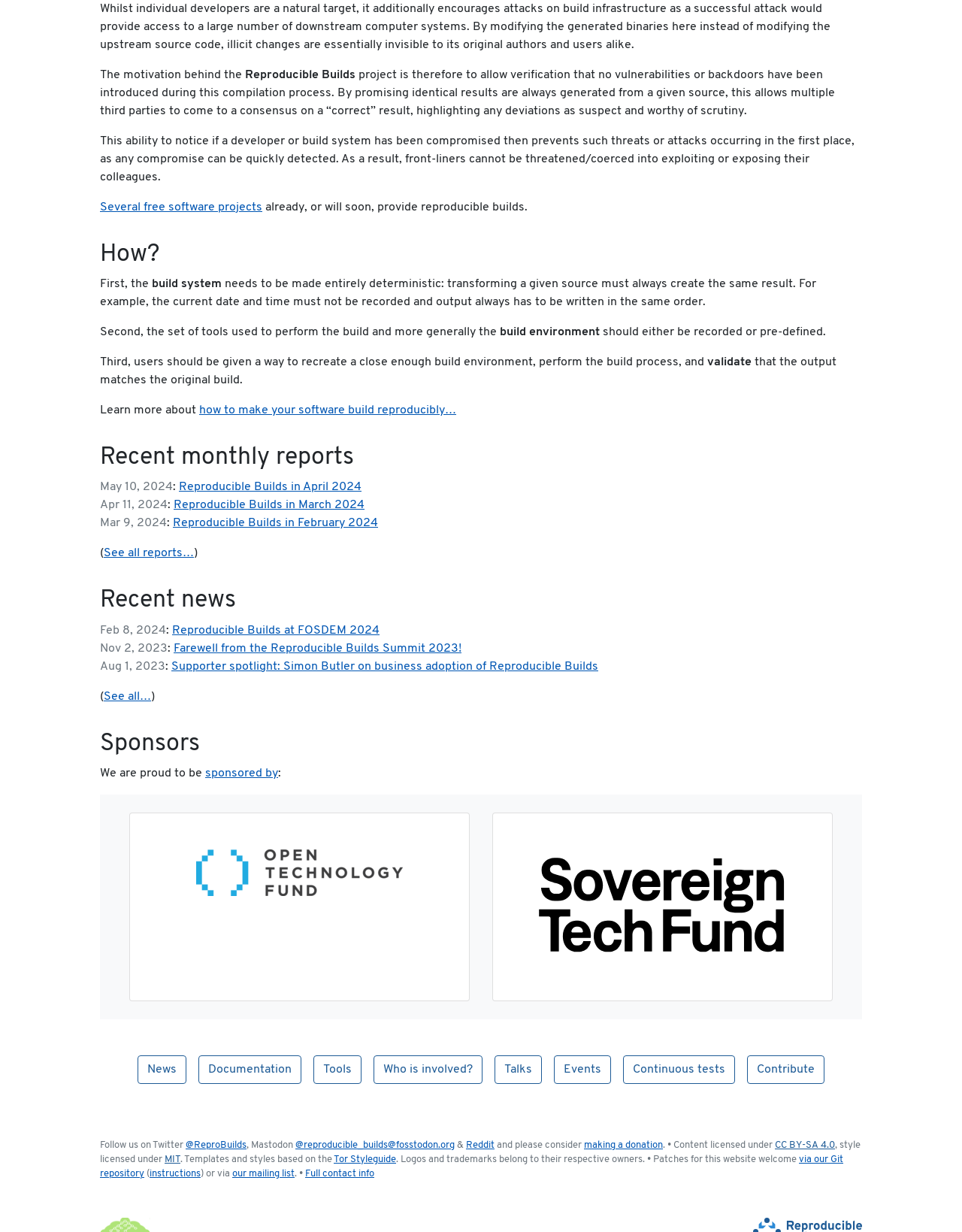Answer the question below in one word or phrase:
What is the purpose of the Reproducible Builds project?

To allow verification of no vulnerabilities or backdoors